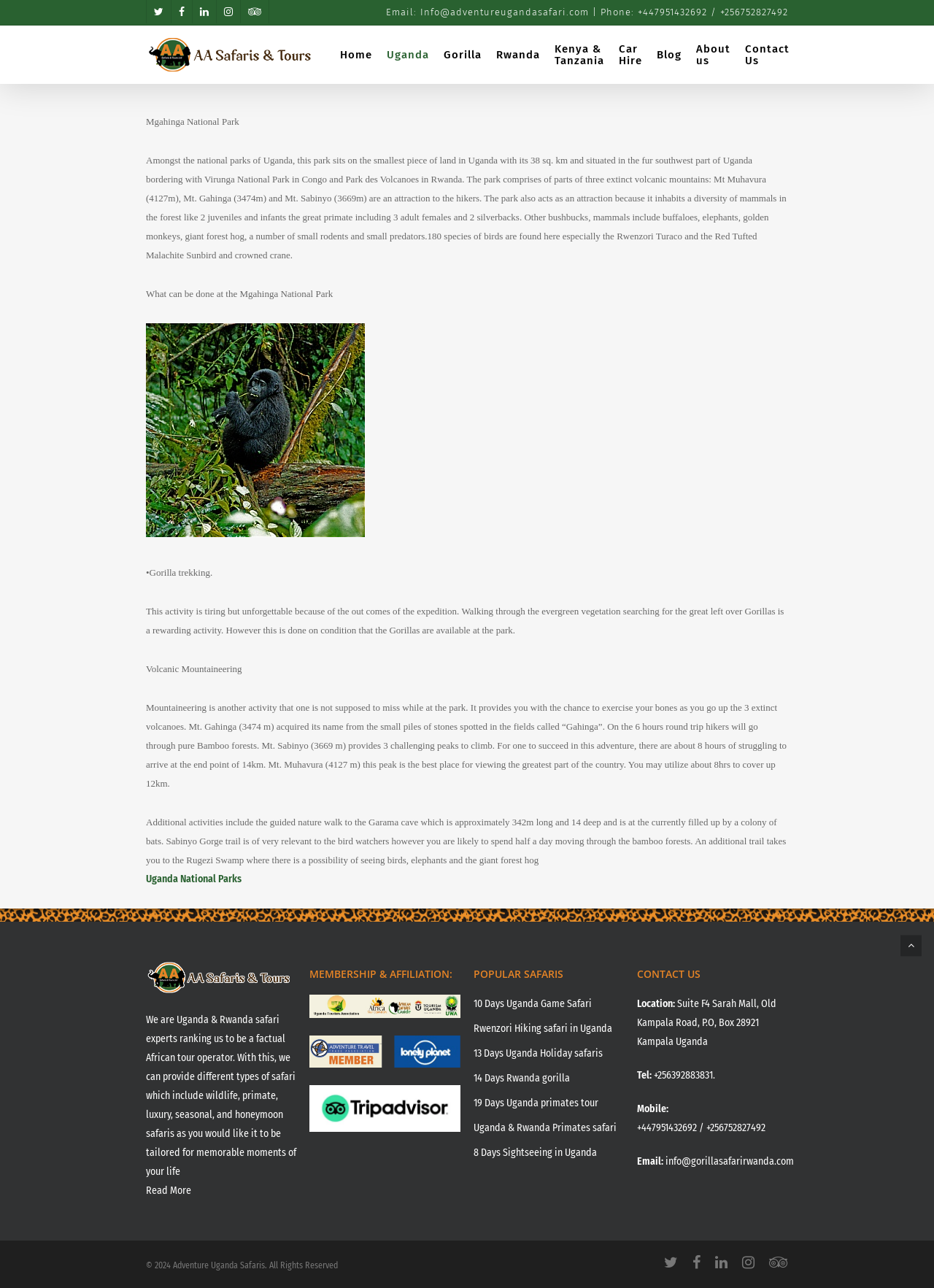Please determine the bounding box coordinates, formatted as (top-left x, top-left y, bottom-right x, bottom-right y), with all values as floating point numbers between 0 and 1. Identify the bounding box of the region described as: Kenya & Tanzania

[0.586, 0.033, 0.654, 0.052]